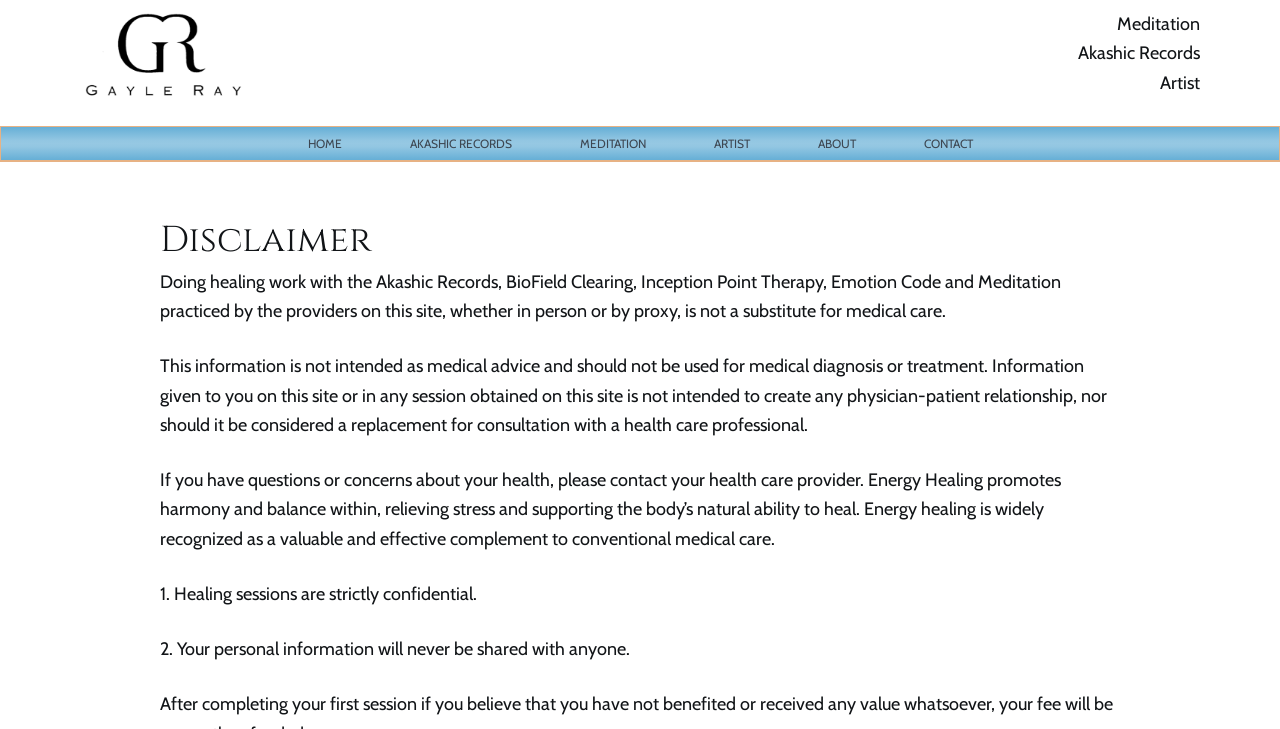Provide the bounding box for the UI element matching this description: "parent_node: Gayle Ray Healing".

[0.062, 0.109, 0.192, 0.14]